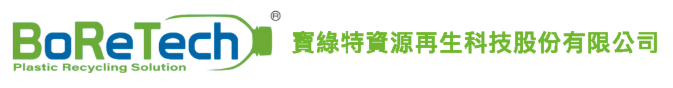Respond with a single word or phrase to the following question:
What is the color of the tagline in the logo?

Vibrant green